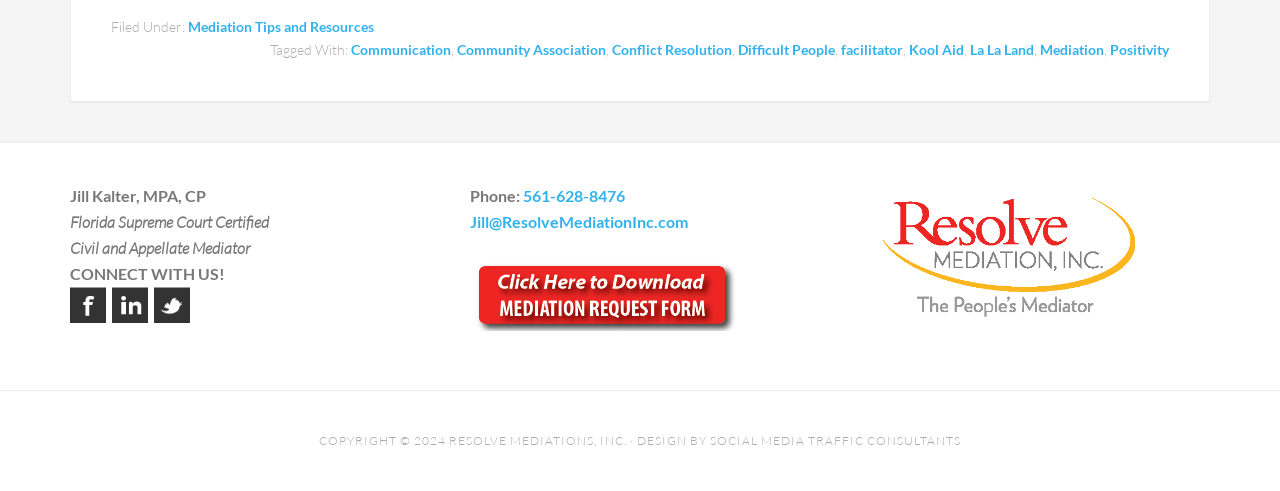Please find the bounding box coordinates of the element's region to be clicked to carry out this instruction: "Connect with Jill Kalter on Facebook".

[0.055, 0.65, 0.083, 0.691]